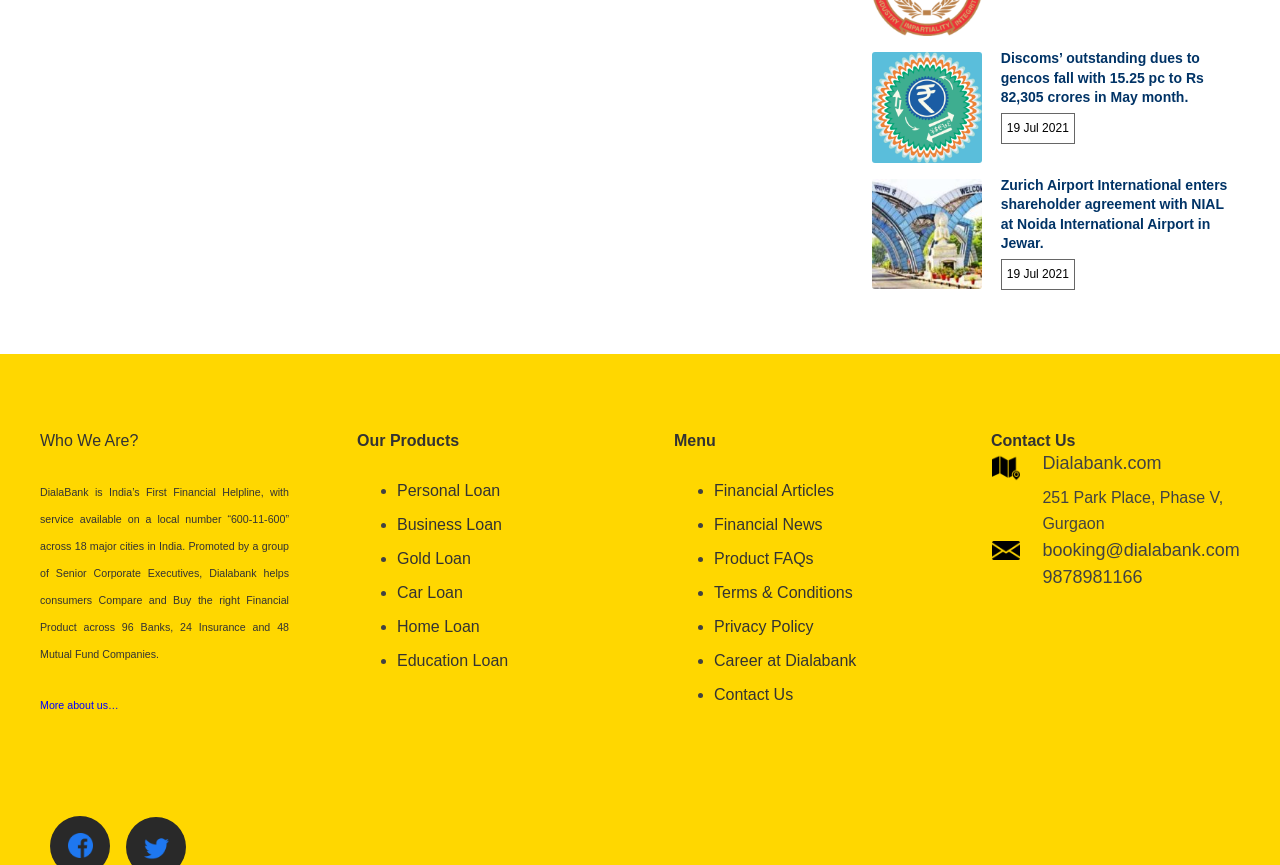What is the name of the company that provides financial helpline?
Please analyze the image and answer the question with as much detail as possible.

I found the text 'DialaBank is India’s First Financial Helpline...' in the StaticText element [452], which indicates that Dialabank is the company that provides financial helpline.